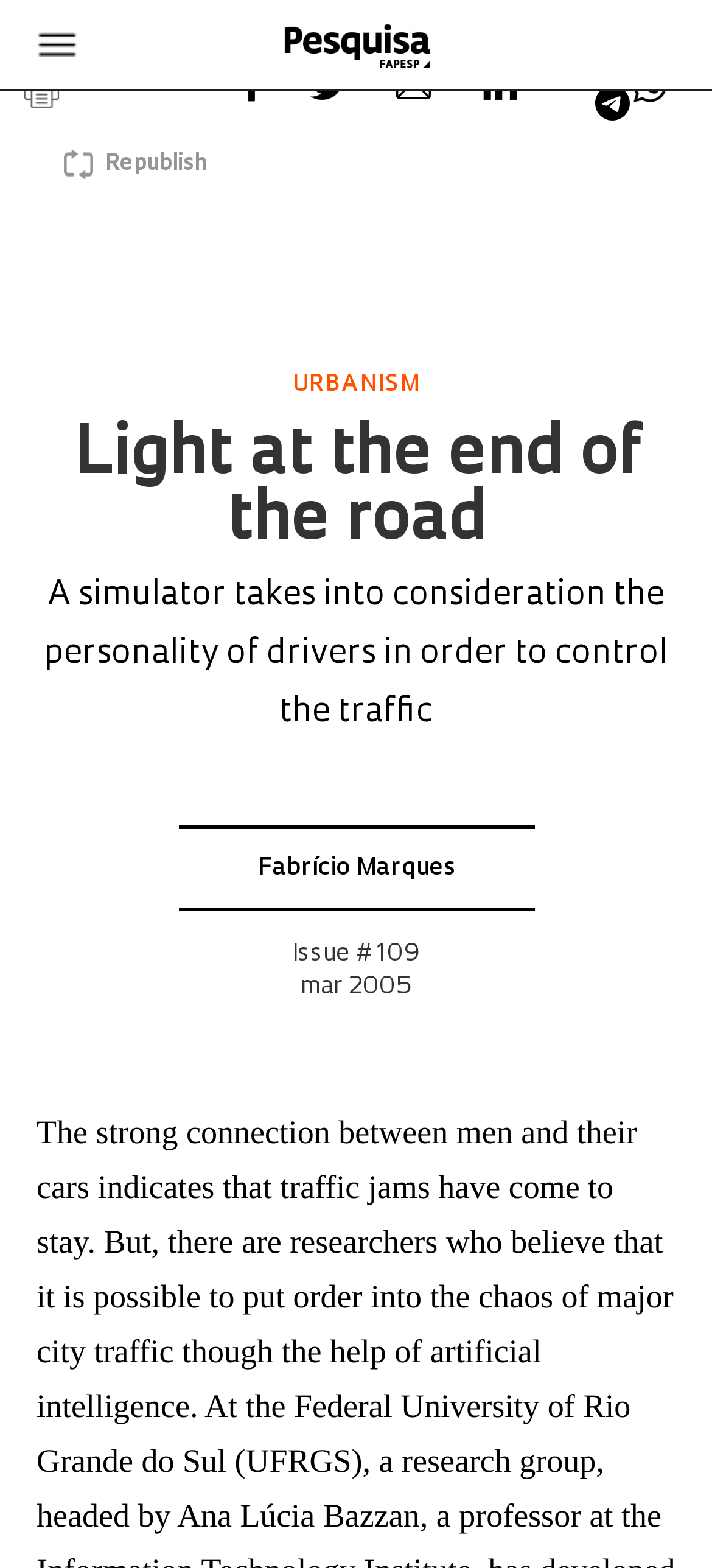Find the bounding box coordinates of the clickable area that will achieve the following instruction: "Read the article titled Light at the end of the road".

[0.103, 0.27, 0.897, 0.354]